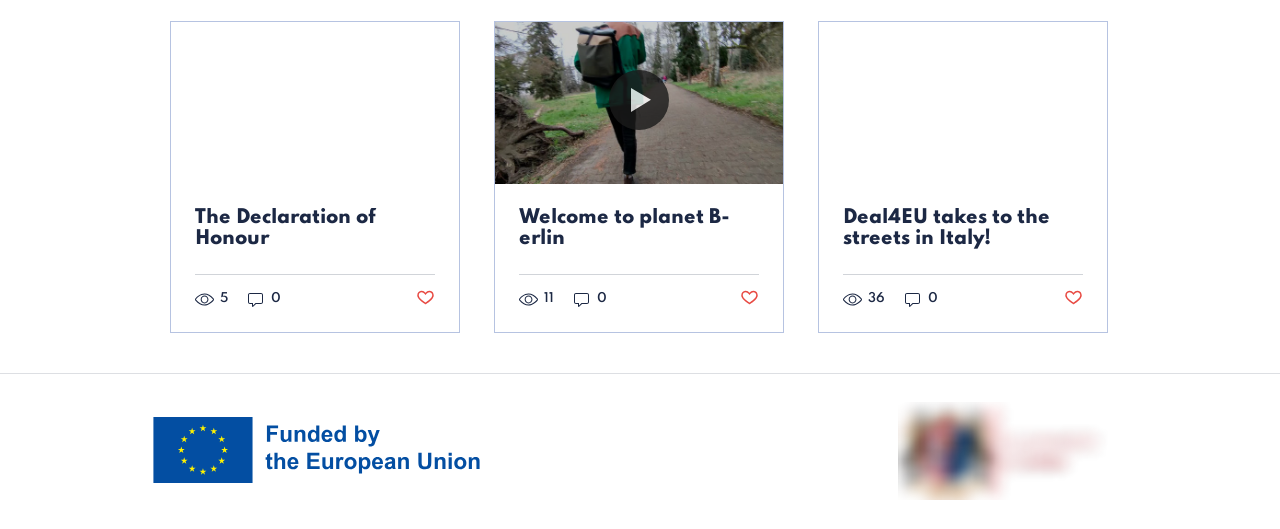What is the title of the first article? Using the information from the screenshot, answer with a single word or phrase.

The Declaration of Honour